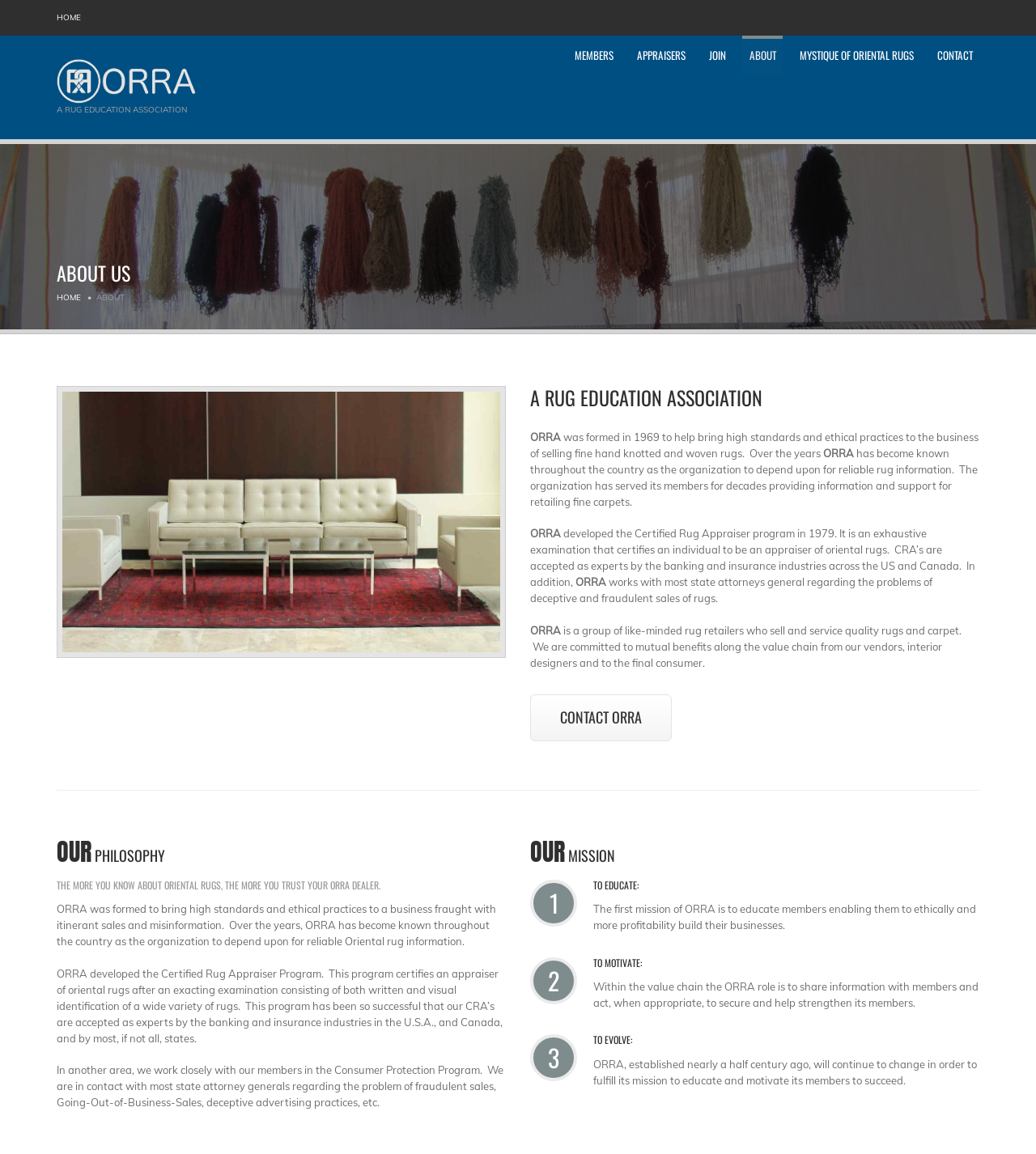Locate the coordinates of the bounding box for the clickable region that fulfills this instruction: "Click MYSTIQUE OF ORIENTAL RUGS".

[0.706, 0.031, 0.87, 0.111]